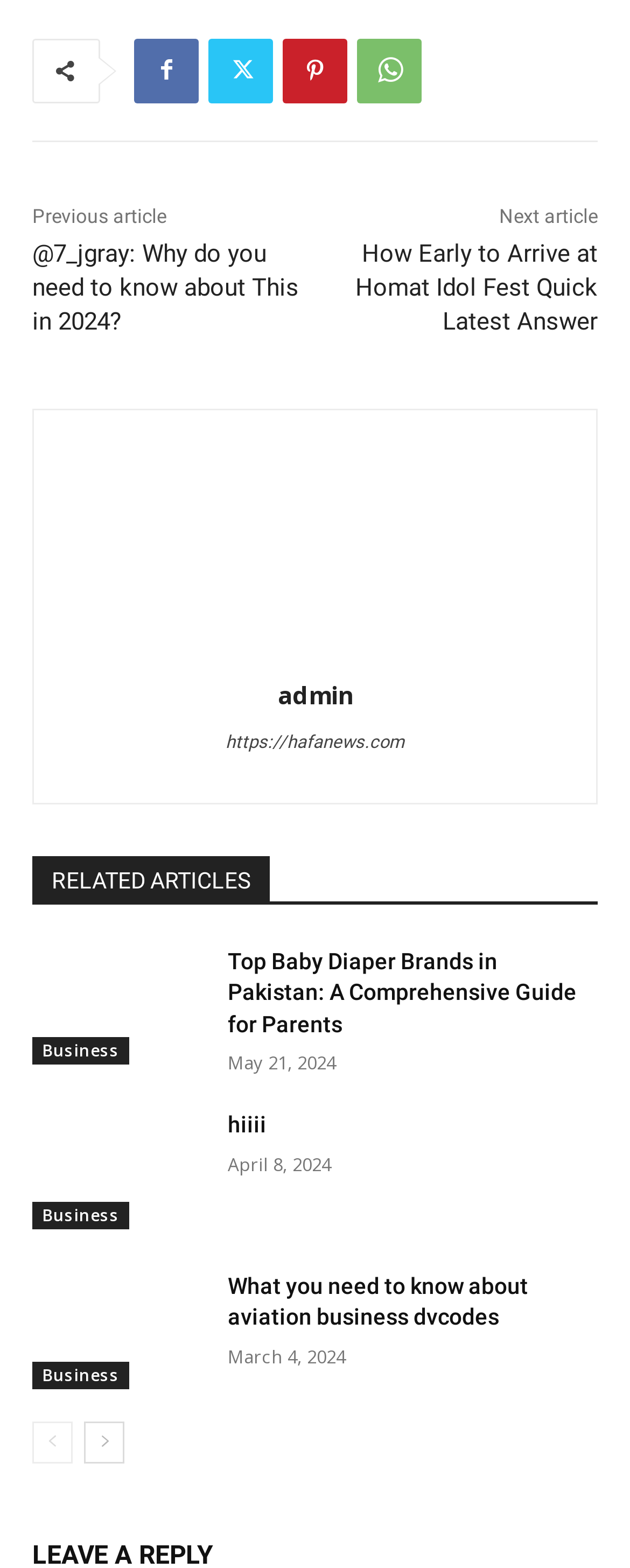Specify the bounding box coordinates of the element's area that should be clicked to execute the given instruction: "Visit the admin page". The coordinates should be four float numbers between 0 and 1, i.e., [left, top, right, bottom].

[0.35, 0.283, 0.65, 0.403]